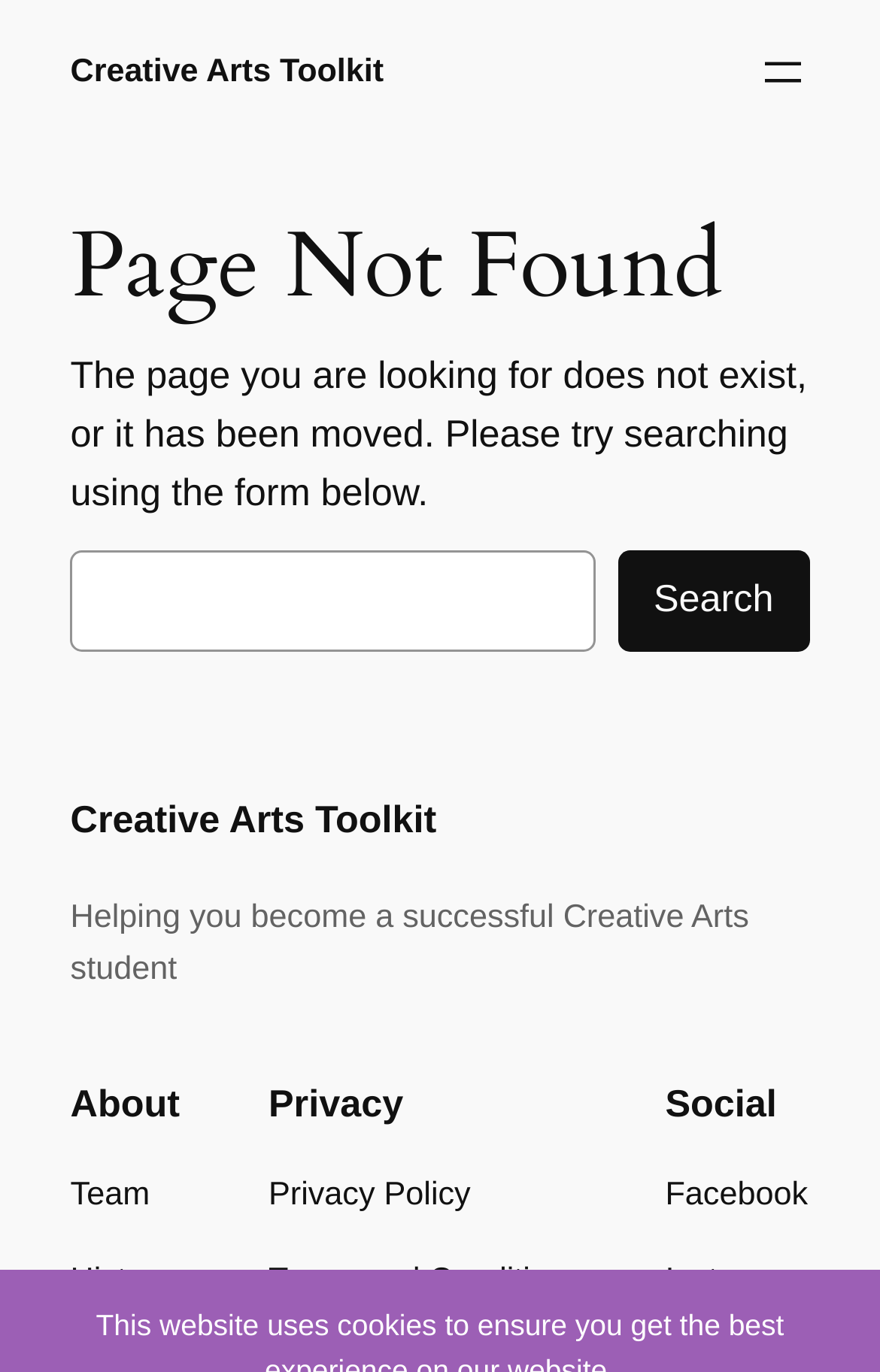What is the purpose of the Creative Arts Toolkit?
Based on the image, provide a one-word or brief-phrase response.

Helping Creative Arts students